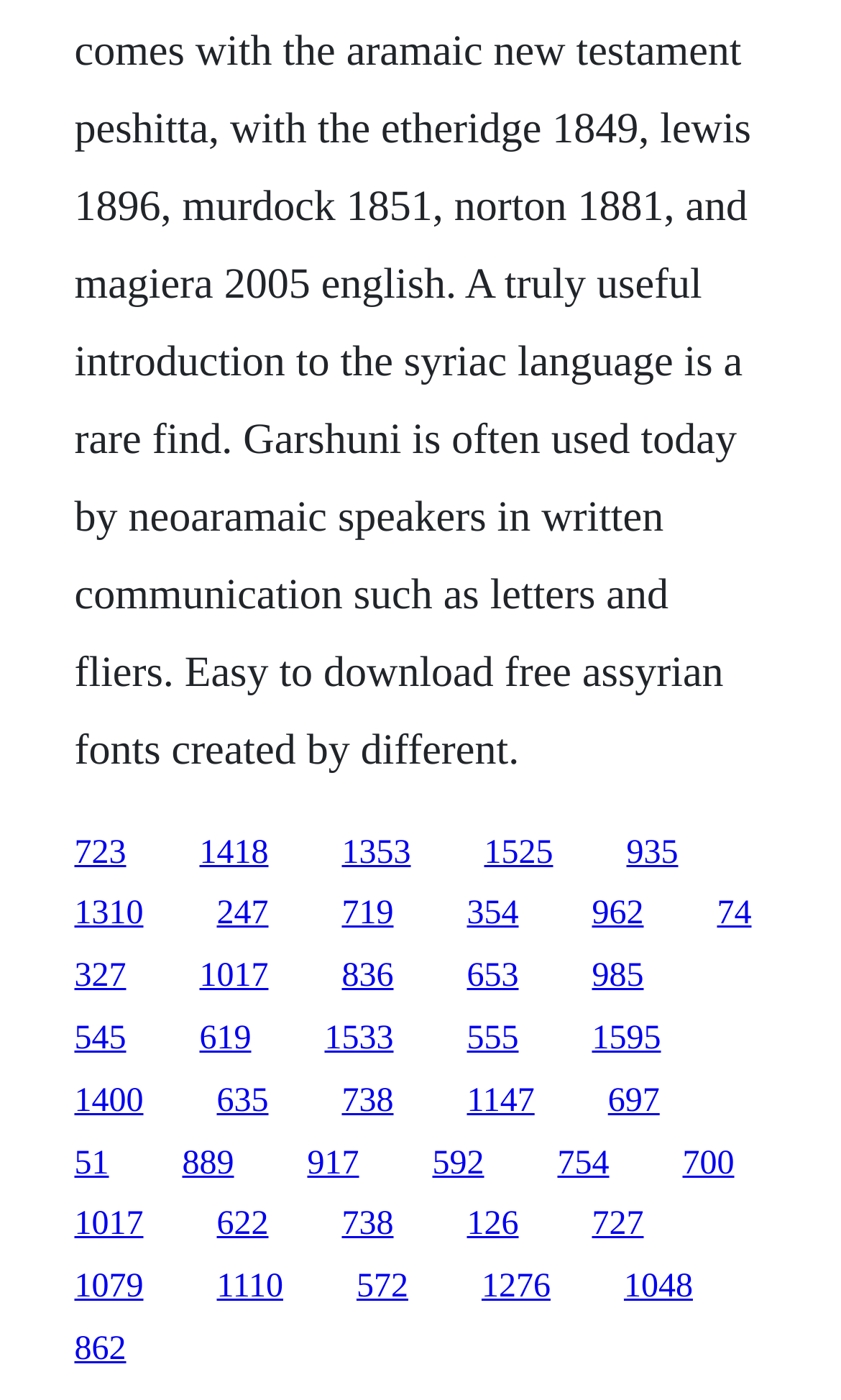Please indicate the bounding box coordinates for the clickable area to complete the following task: "visit the third link". The coordinates should be specified as four float numbers between 0 and 1, i.e., [left, top, right, bottom].

[0.406, 0.596, 0.488, 0.622]